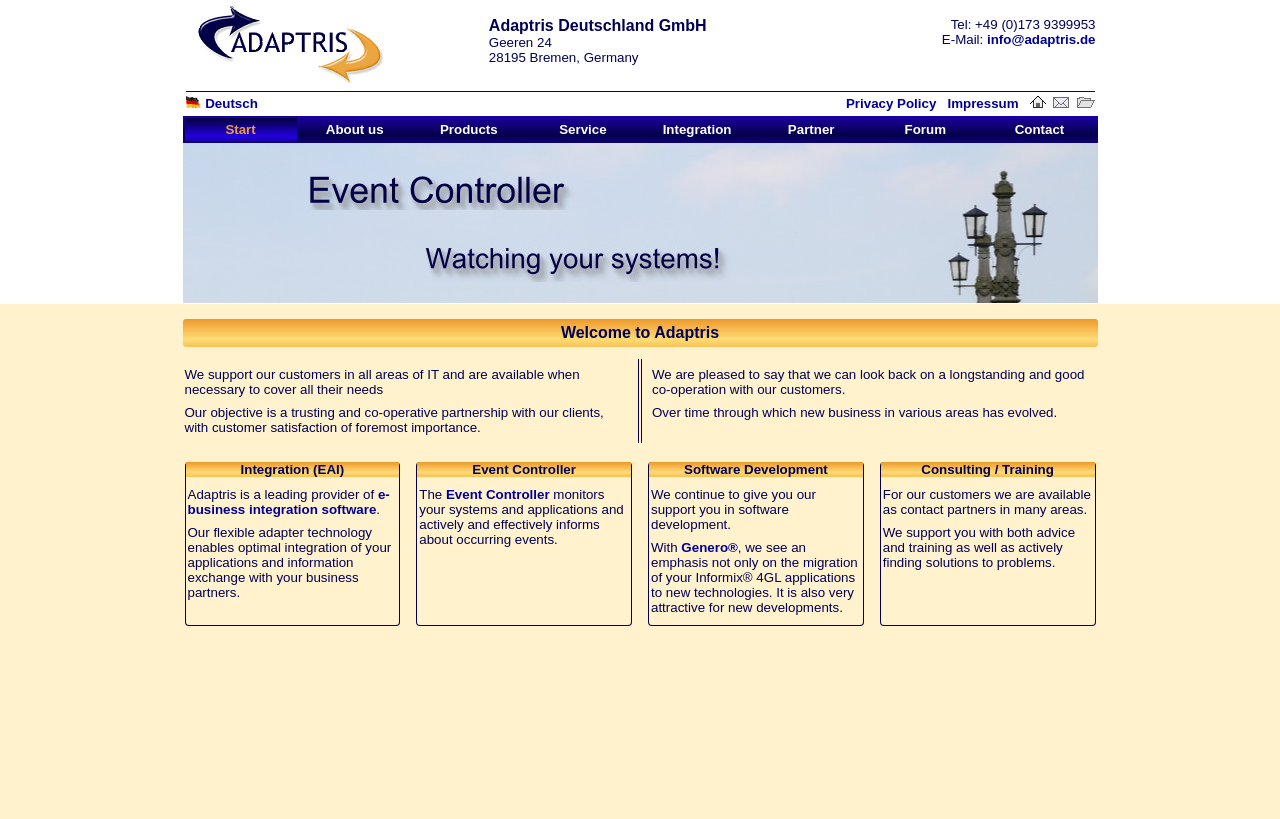Pinpoint the bounding box coordinates of the clickable element needed to complete the instruction: "Click on the 'e-business integration software' link". The coordinates should be provided as four float numbers between 0 and 1: [left, top, right, bottom].

[0.146, 0.595, 0.305, 0.631]